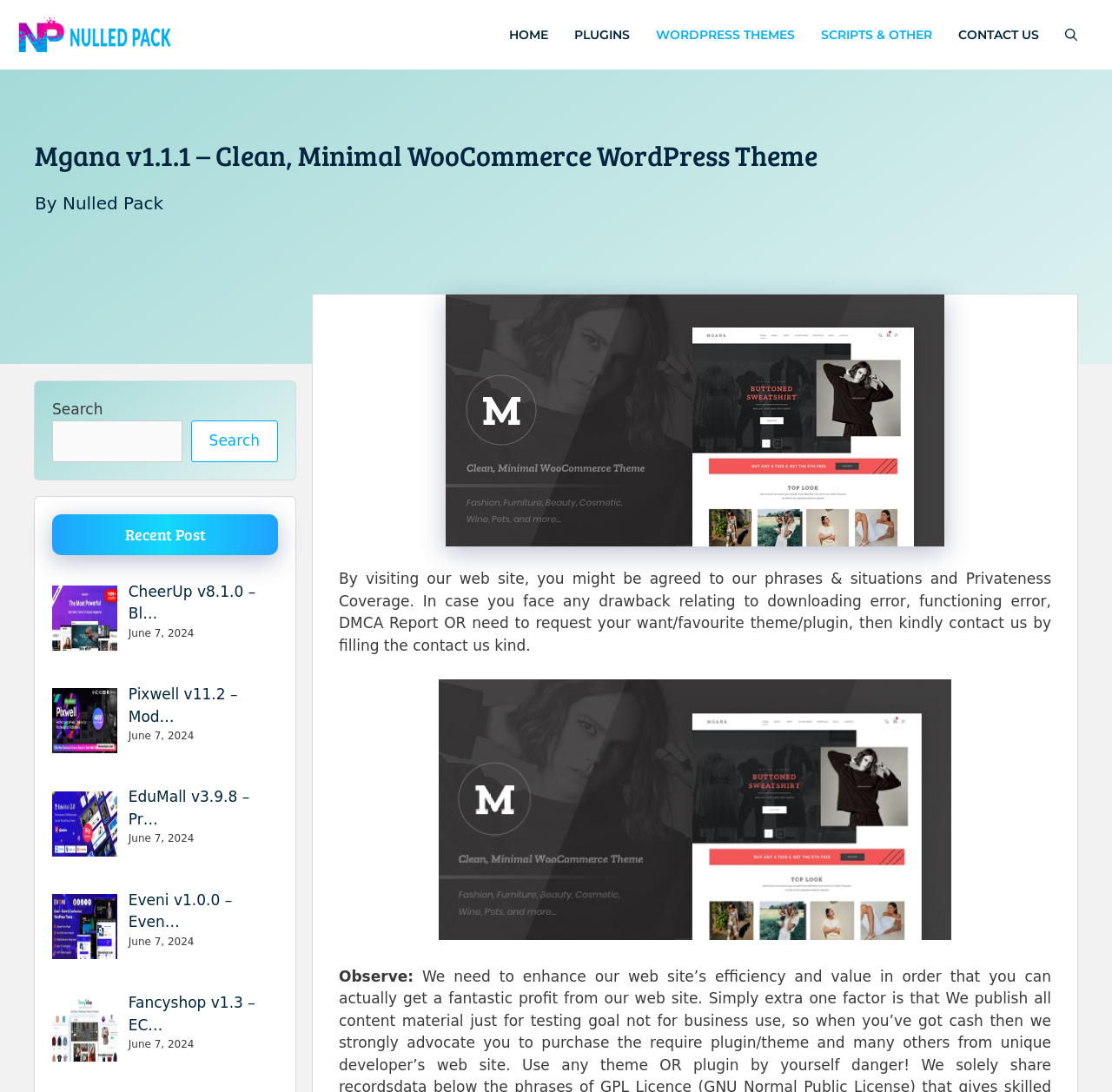Kindly respond to the following question with a single word or a brief phrase: 
What is the name of the WordPress theme?

Mgana v1.1.1